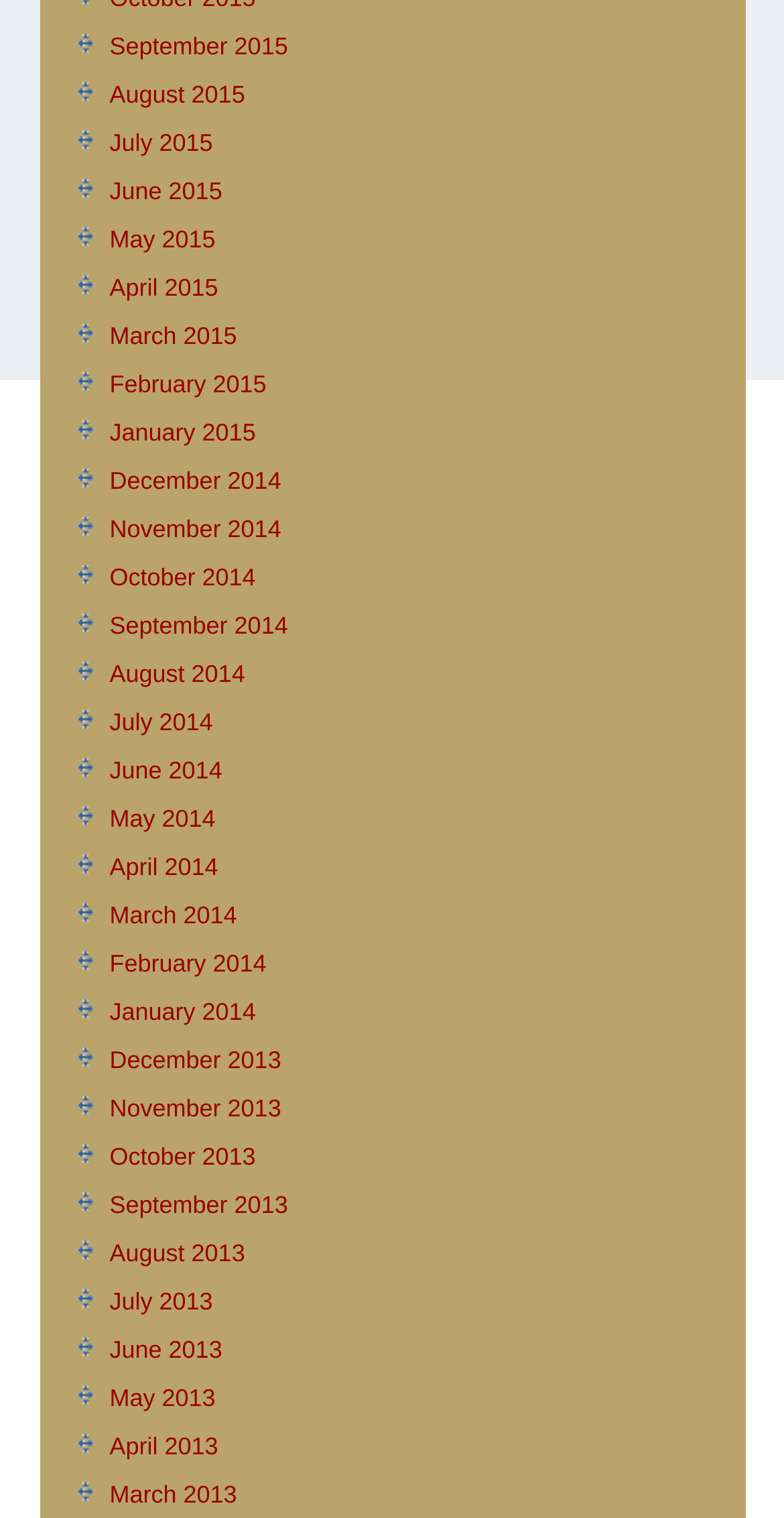How many links are there in total?
Use the information from the image to give a detailed answer to the question.

I counted the number of links in the list and found that there are 48 links in total, each representing a month from 2013 to 2015.